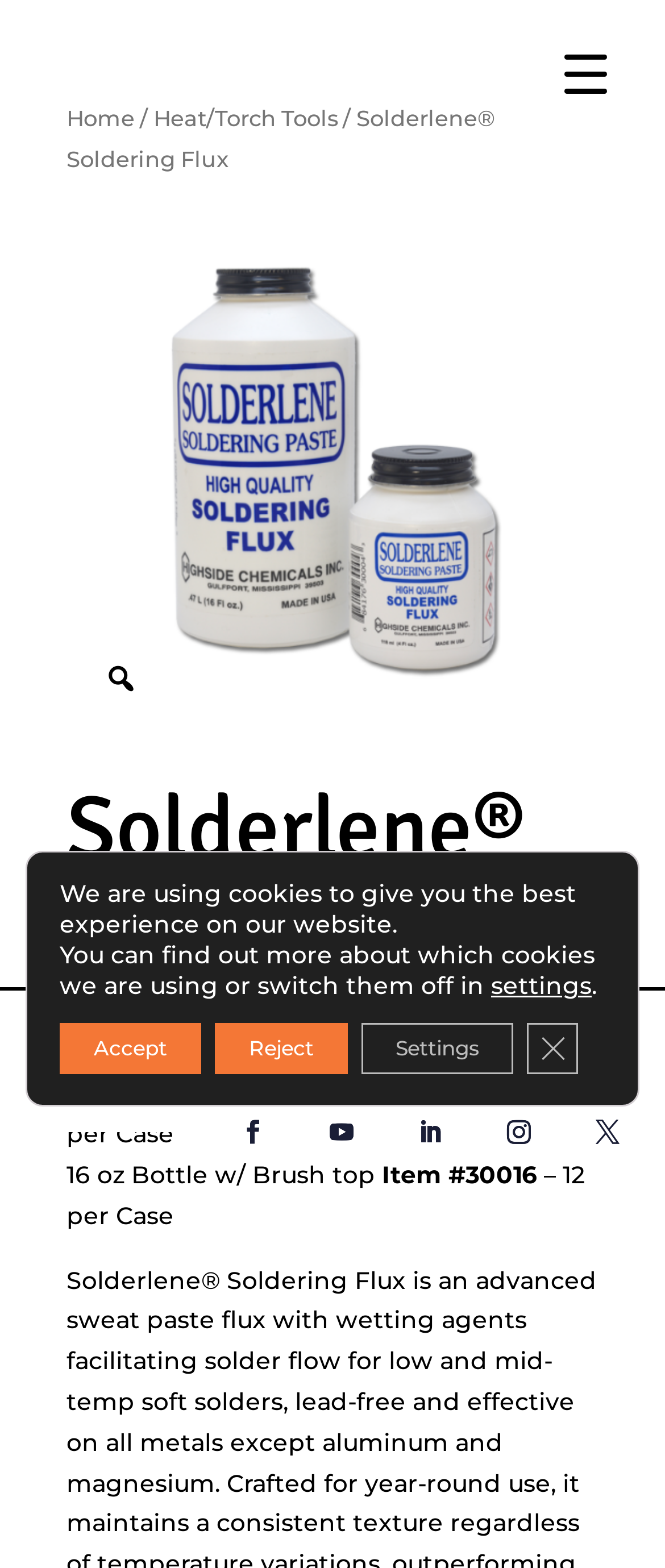Please use the details from the image to answer the following question comprehensively:
How many bottles are in a case?

The number of bottles in a case can be found in the text elements that describe the product. Specifically, it says '– 12 per Case' for both the 4 oz and 16 oz bottles.